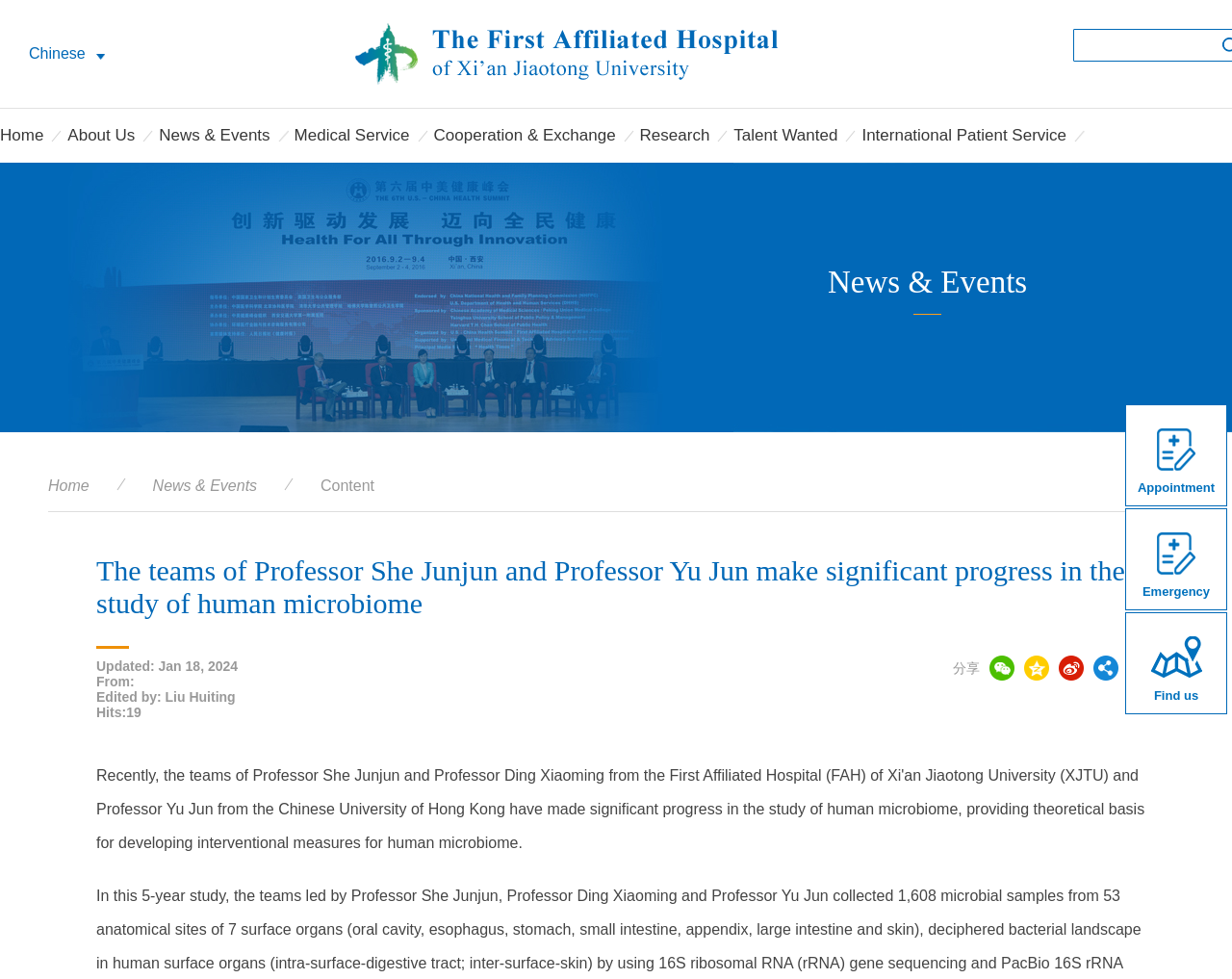Identify the bounding box coordinates of the clickable section necessary to follow the following instruction: "Click the 'Research' link". The coordinates should be presented as four float numbers from 0 to 1, i.e., [left, top, right, bottom].

[0.519, 0.111, 0.576, 0.166]